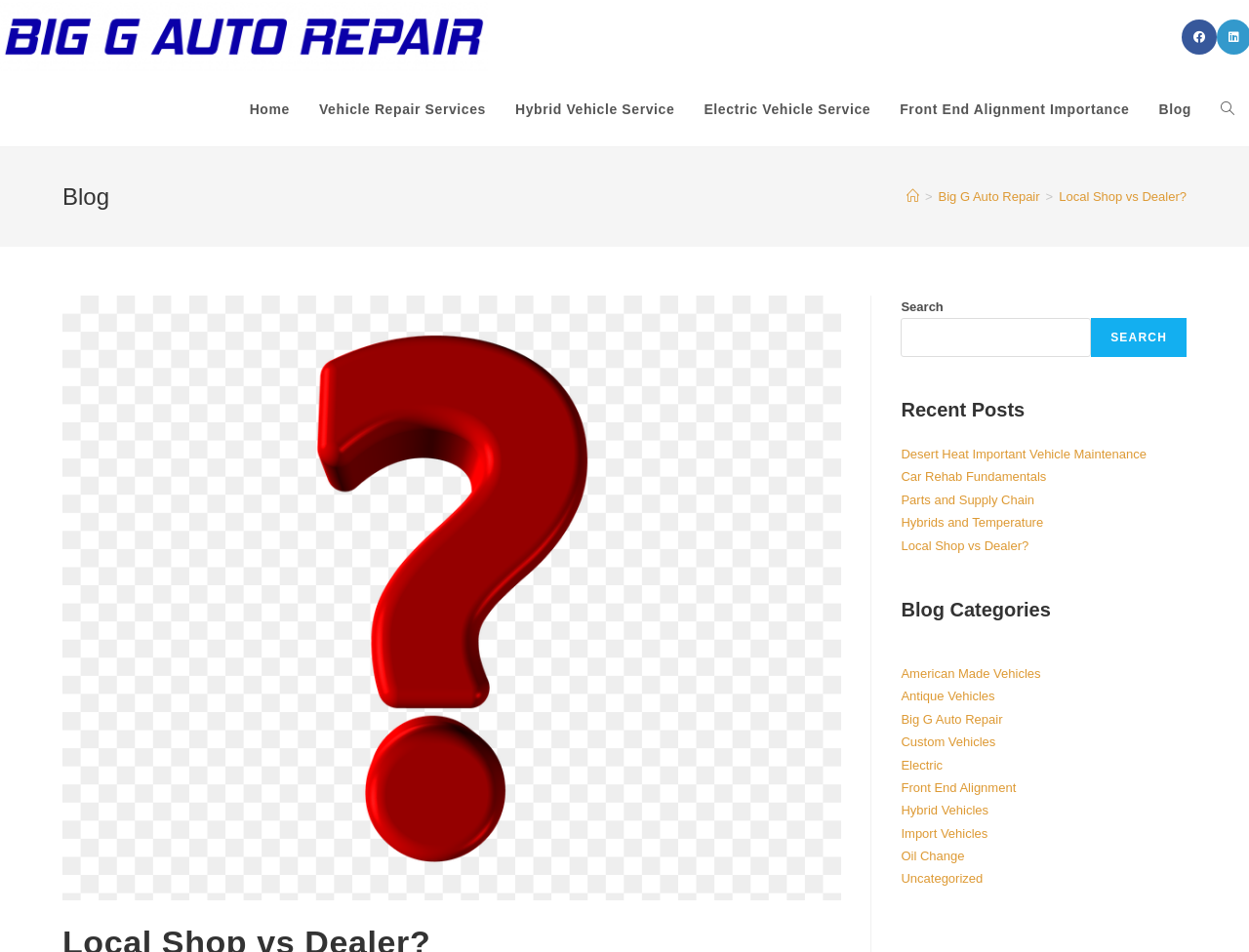Determine the bounding box coordinates for the clickable element to execute this instruction: "View Hybrid Vehicle Service". Provide the coordinates as four float numbers between 0 and 1, i.e., [left, top, right, bottom].

[0.401, 0.077, 0.552, 0.154]